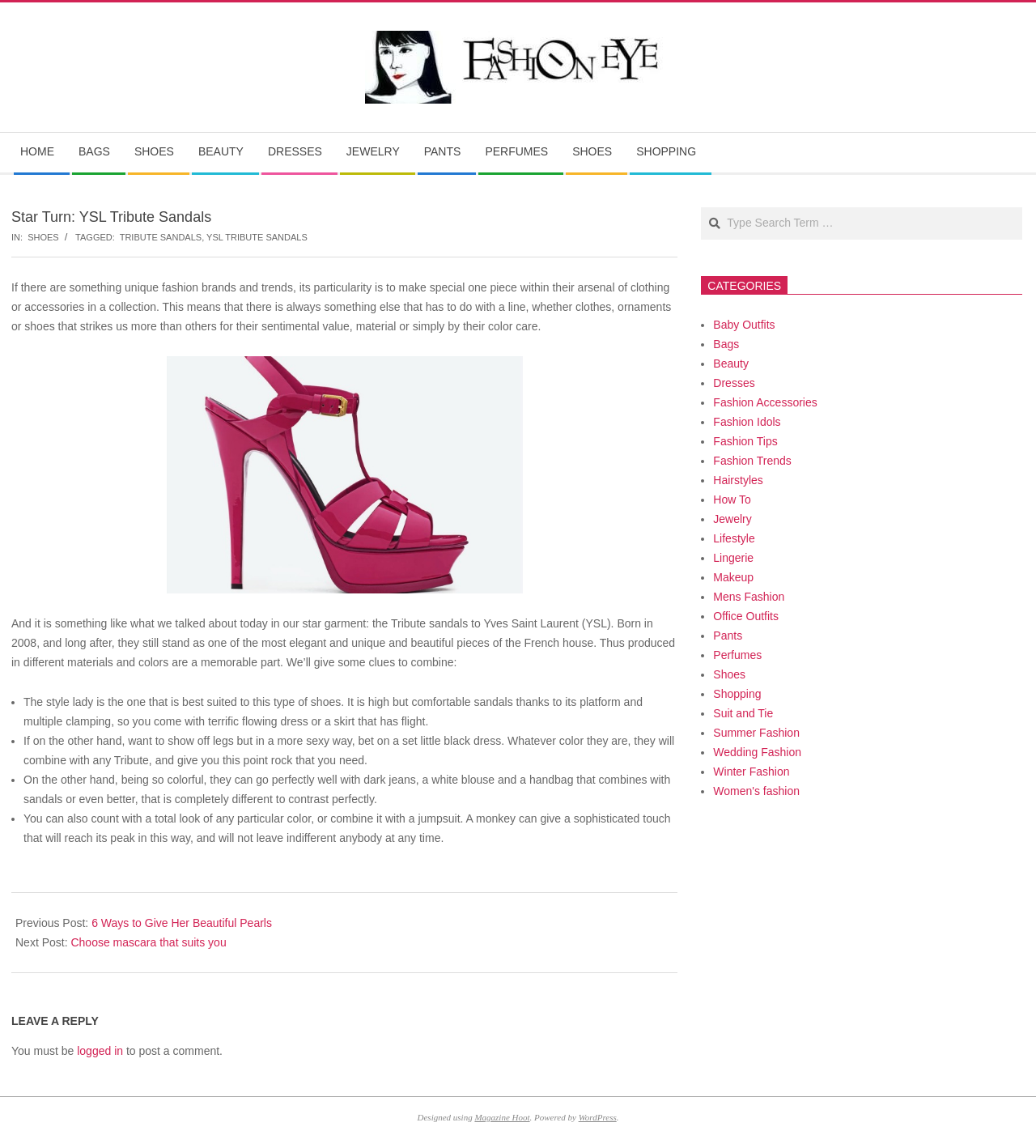Find the bounding box coordinates of the element I should click to carry out the following instruction: "Search for something".

[0.677, 0.181, 0.987, 0.208]